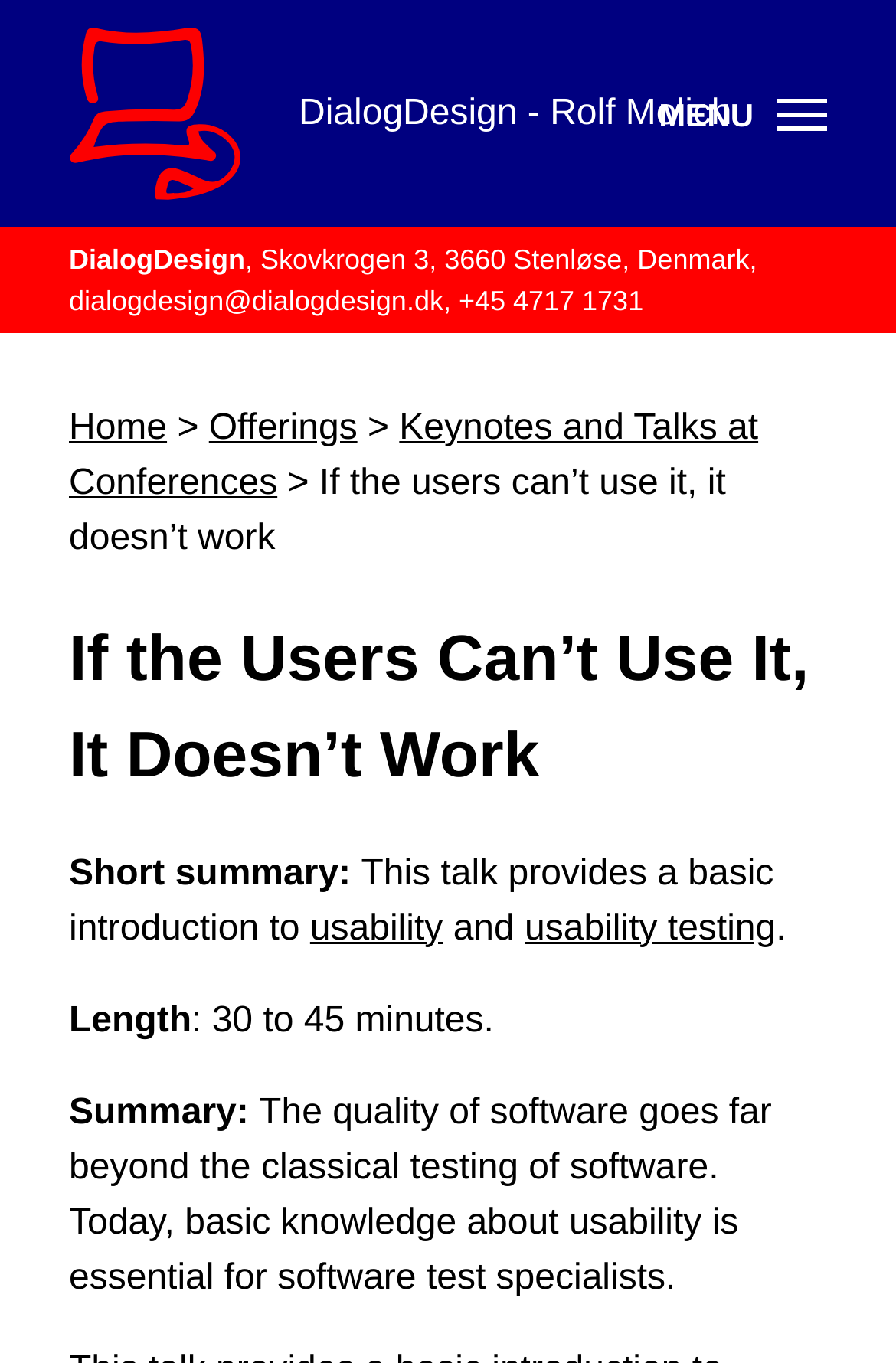Please identify the coordinates of the bounding box that should be clicked to fulfill this instruction: "Click the DialogDesign logo".

[0.077, 0.02, 0.269, 0.147]